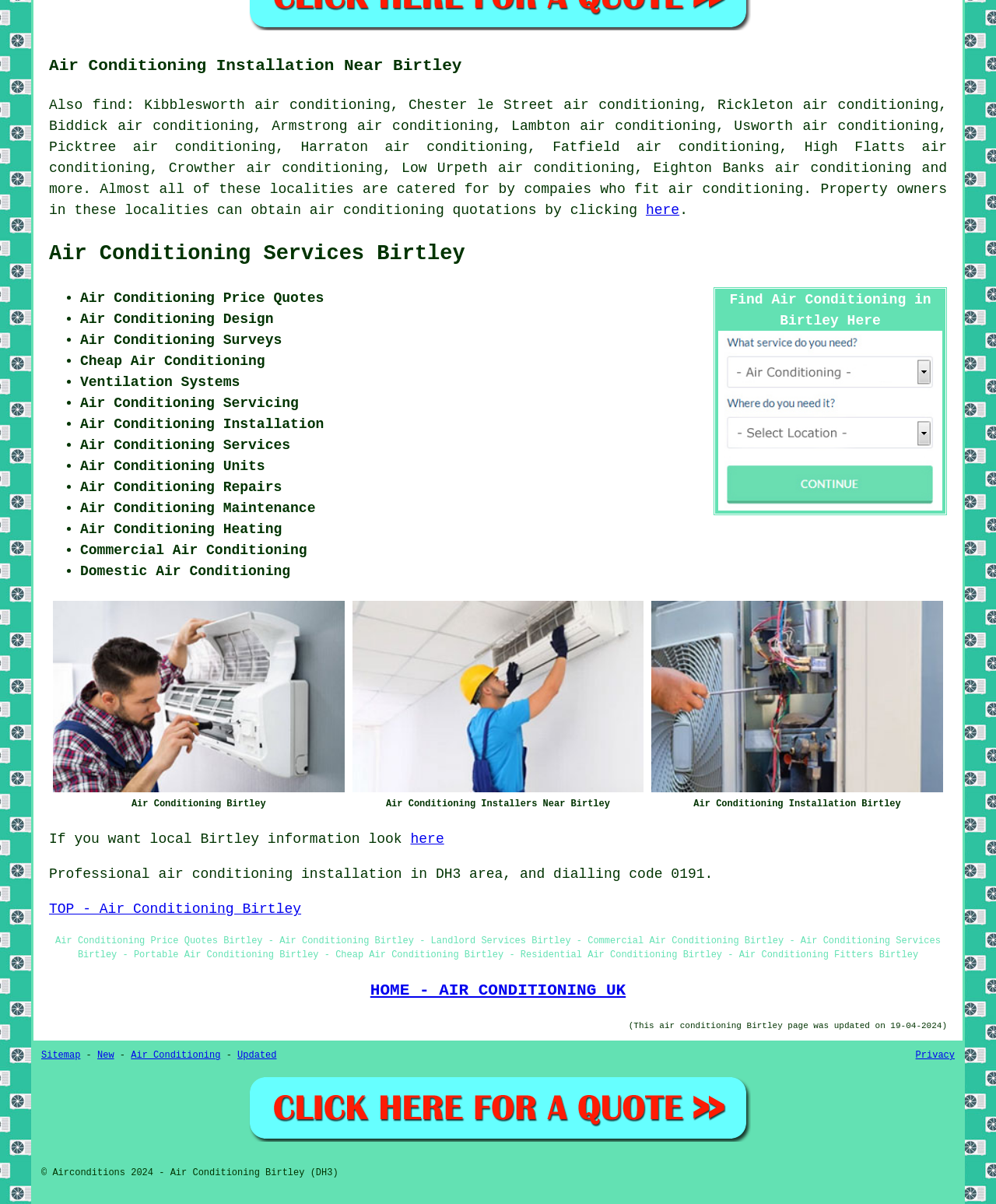Point out the bounding box coordinates of the section to click in order to follow this instruction: "Check air conditioning prices".

[0.08, 0.241, 0.325, 0.254]